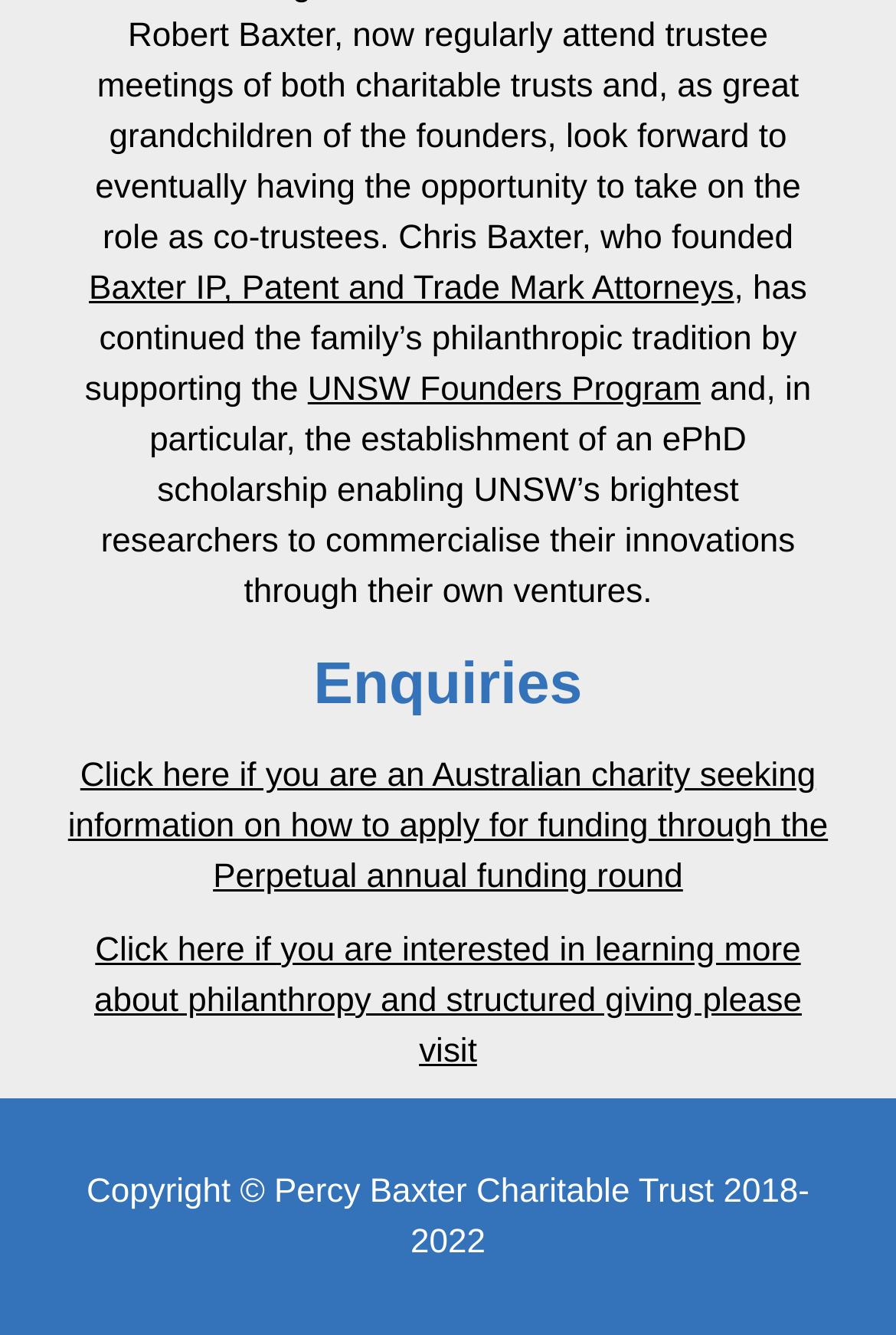What is the name of the charitable trust?
Please provide a comprehensive and detailed answer to the question.

I found the answer by looking at the copyright information at the bottom of the webpage, which states 'Copyright © Percy Baxter Charitable Trust 2018-2022'.